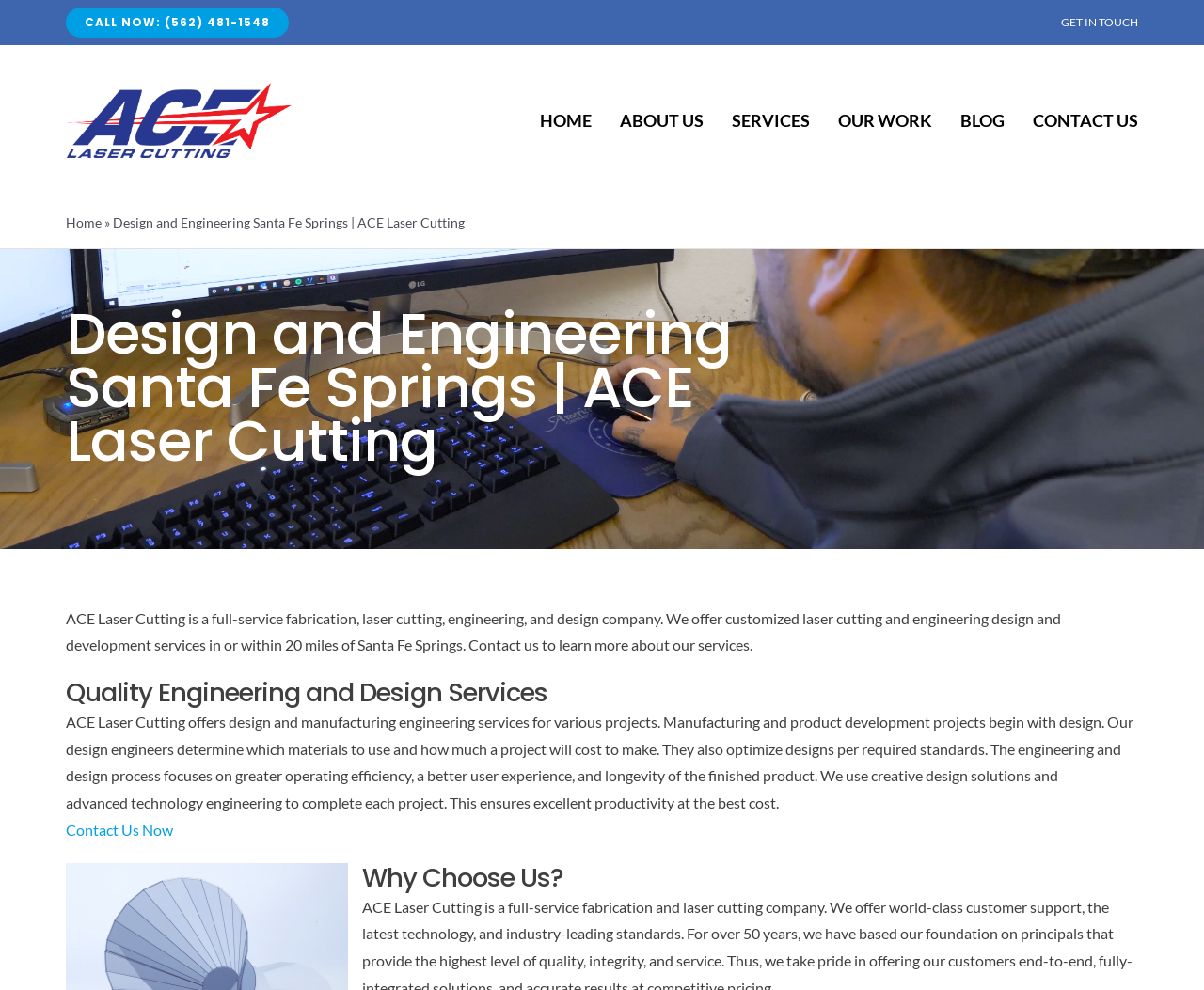Indicate the bounding box coordinates of the element that needs to be clicked to satisfy the following instruction: "Navigate to the ABOUT US page". The coordinates should be four float numbers between 0 and 1, i.e., [left, top, right, bottom].

[0.515, 0.087, 0.584, 0.156]